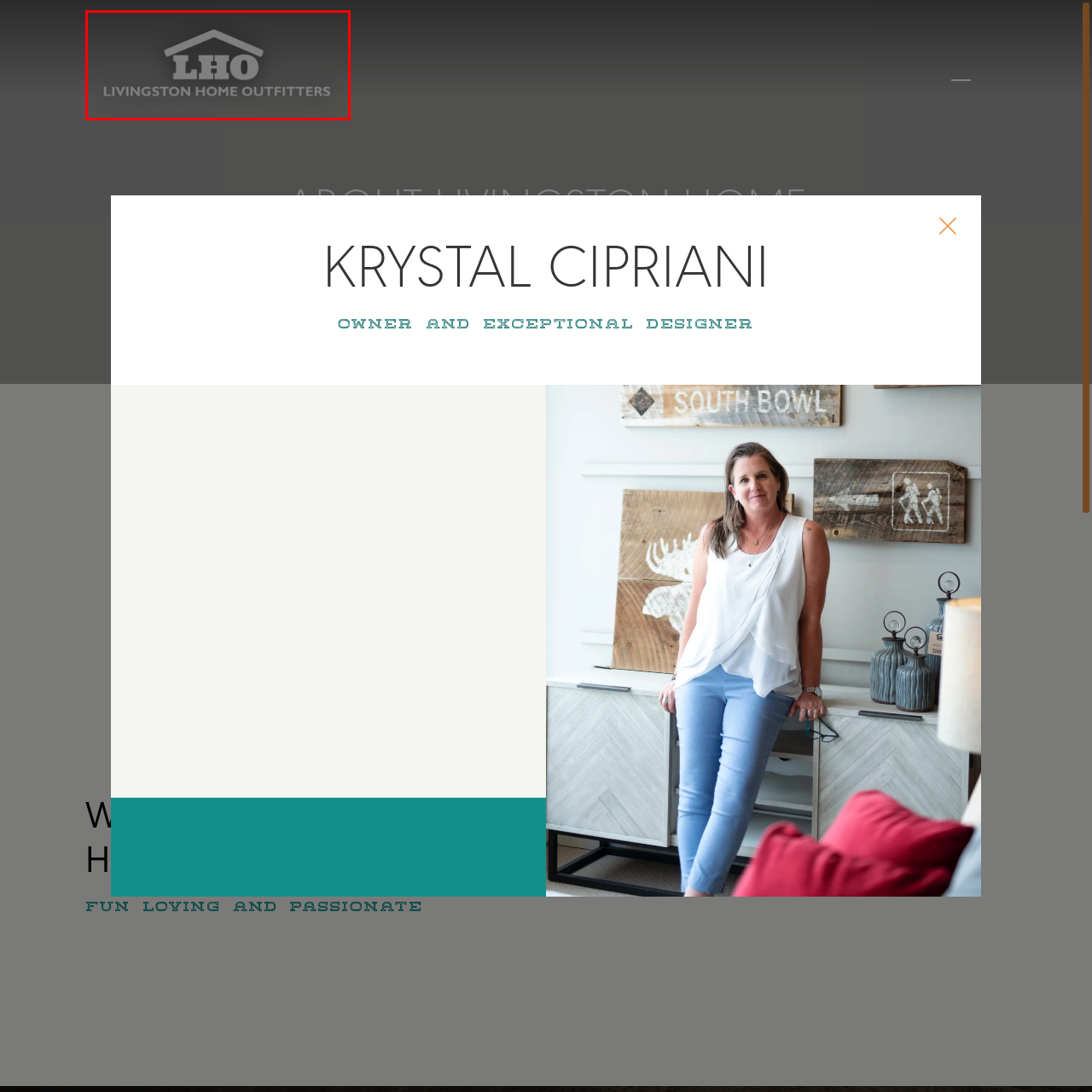Look at the image within the red outline, What is the background color of the logo? Answer with one word or phrase.

Dark